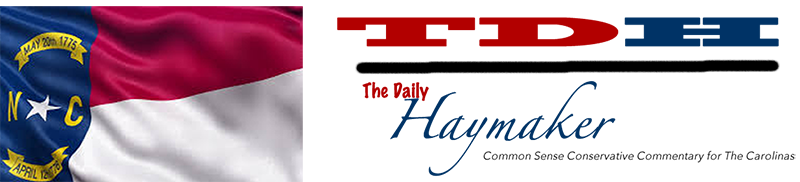What are the colors of the acronym 'TDH'?
Could you answer the question with a detailed and thorough explanation?

The colors of the acronym 'TDH' can be identified as red and blue by analyzing the logo, which features the acronym in striking red and blue letters.